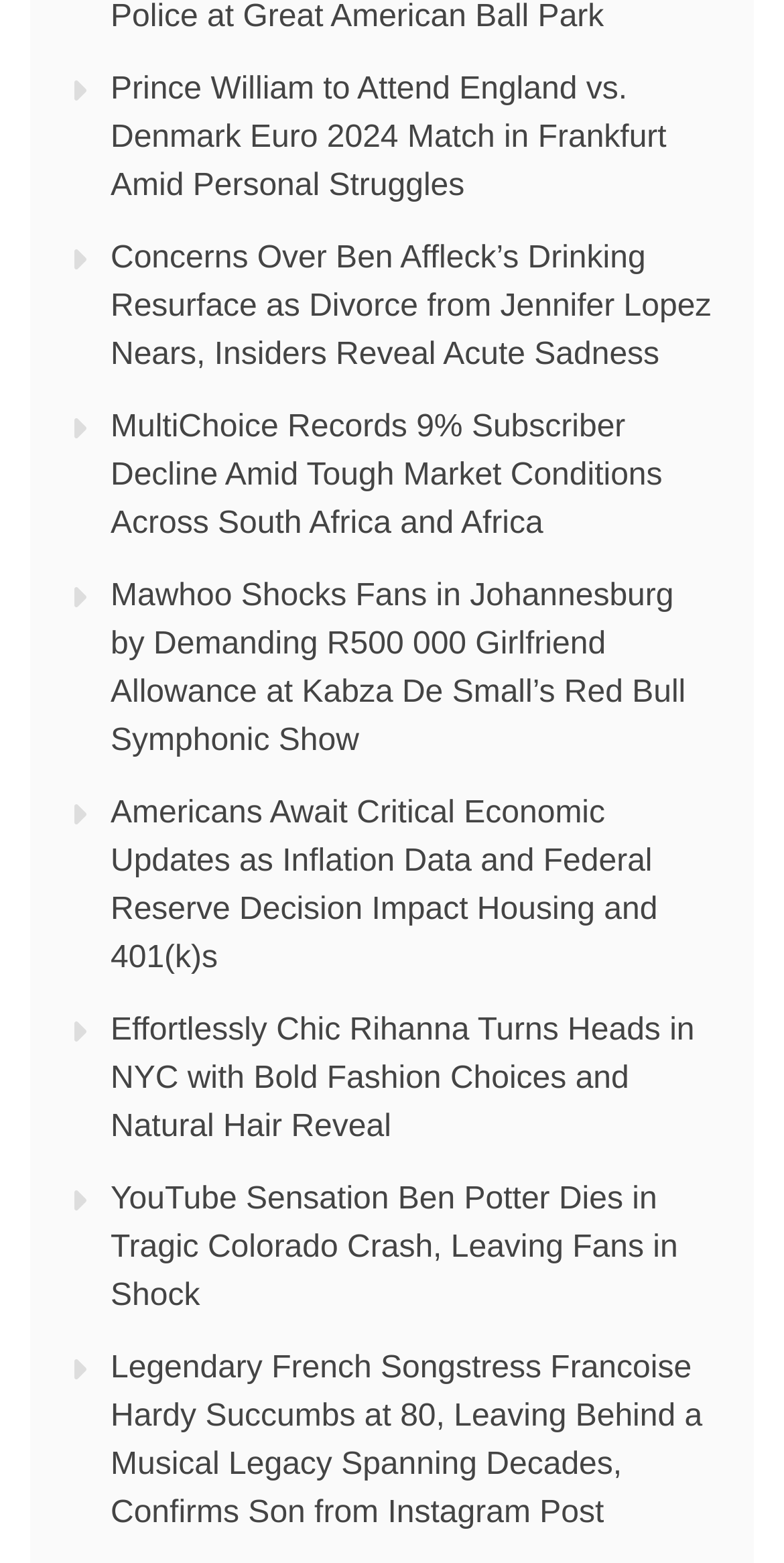Using the details from the image, please elaborate on the following question: What is the topic of the first article?

The first article's title is 'Prince William to Attend England vs. Denmark Euro 2024 Match in Frankfurt Amid Personal Struggles', which indicates that the topic of the article is Prince William.